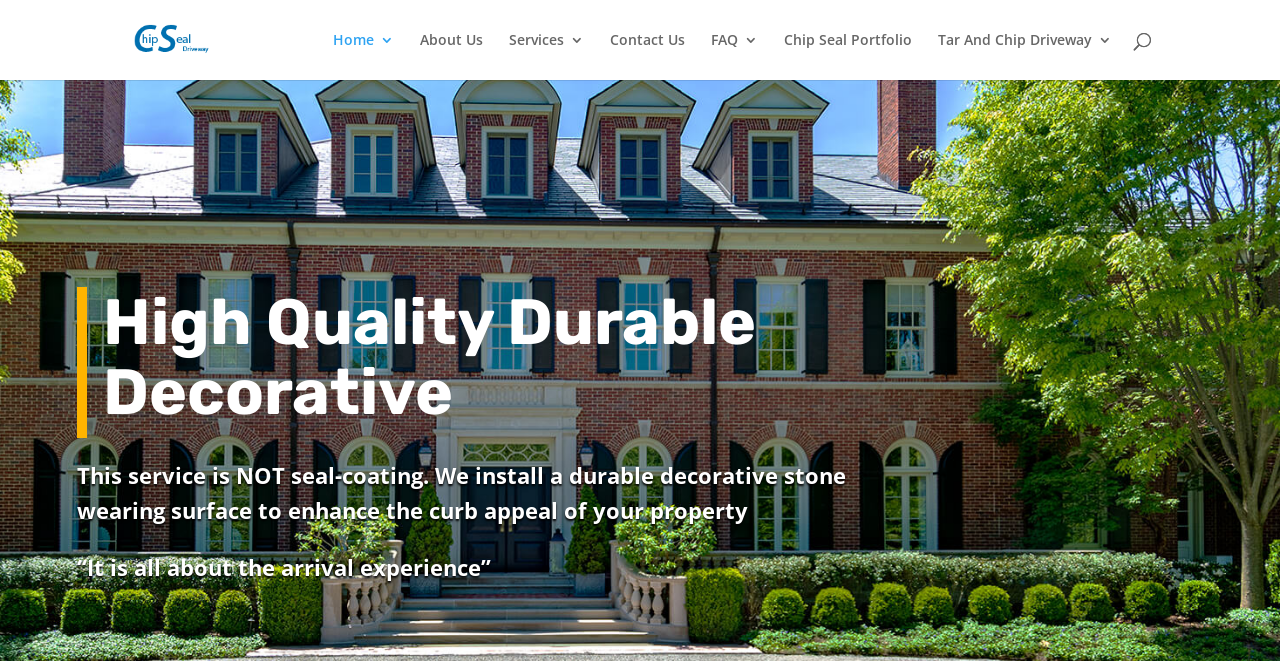Please determine the bounding box coordinates of the element's region to click in order to carry out the following instruction: "search for something". The coordinates should be four float numbers between 0 and 1, i.e., [left, top, right, bottom].

[0.1, 0.0, 0.9, 0.002]